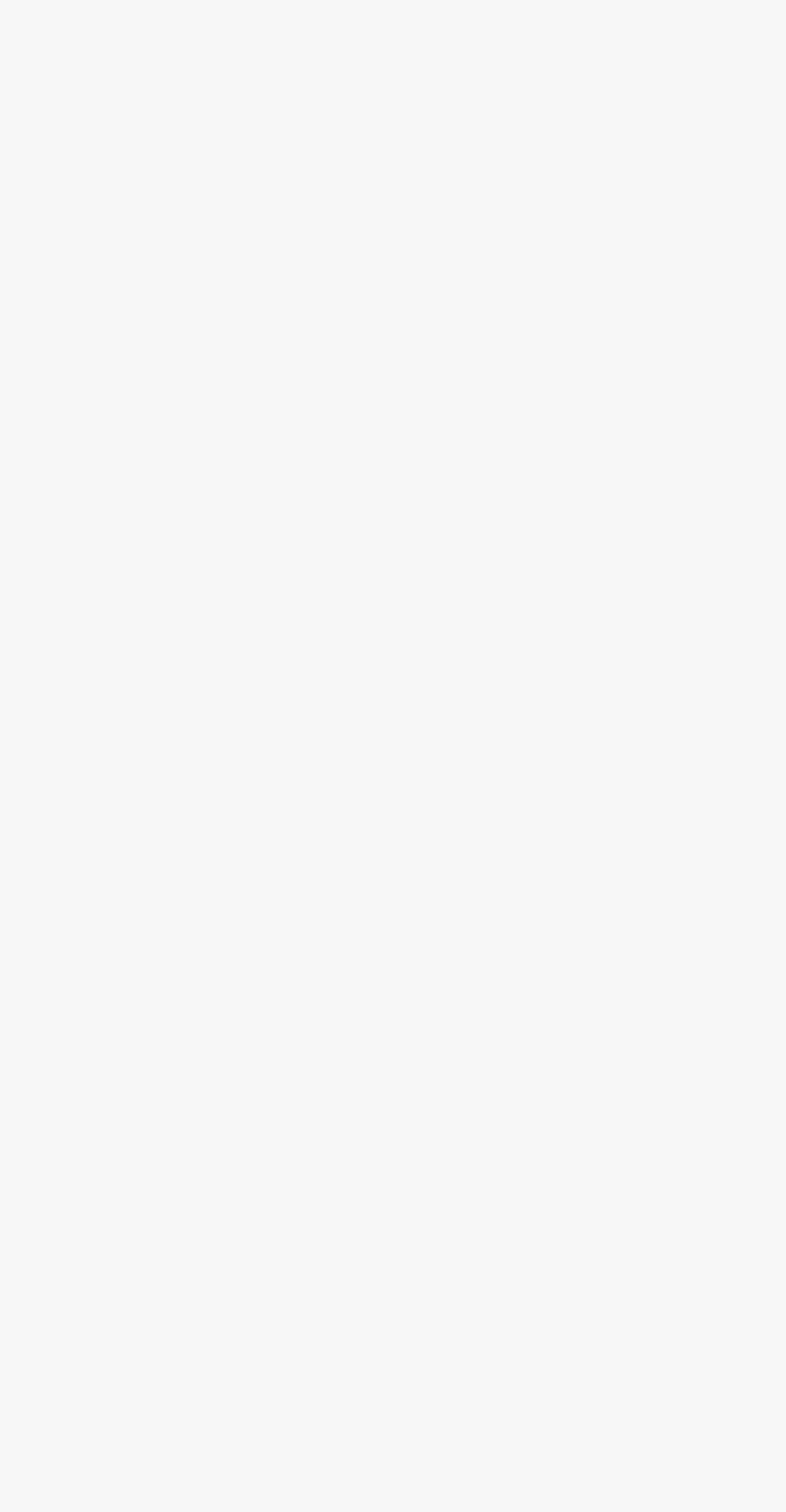Determine the bounding box for the UI element as described: "Automatic palletizing production line". The coordinates should be represented as four float numbers between 0 and 1, formatted as [left, top, right, bottom].

[0.103, 0.378, 0.593, 0.397]